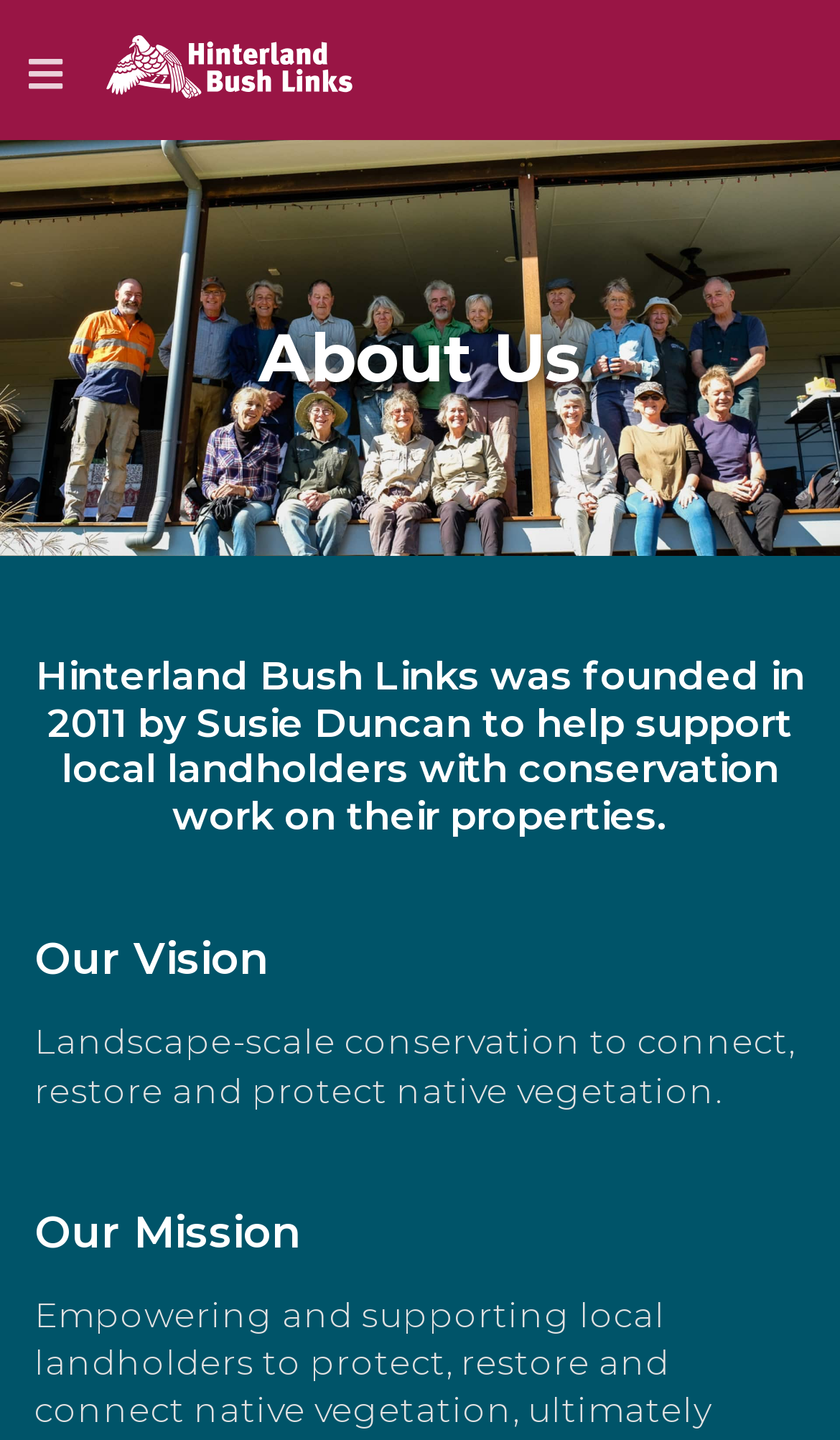What is the organization's name?
Using the information from the image, give a concise answer in one word or a short phrase.

Hinterland Bush Links